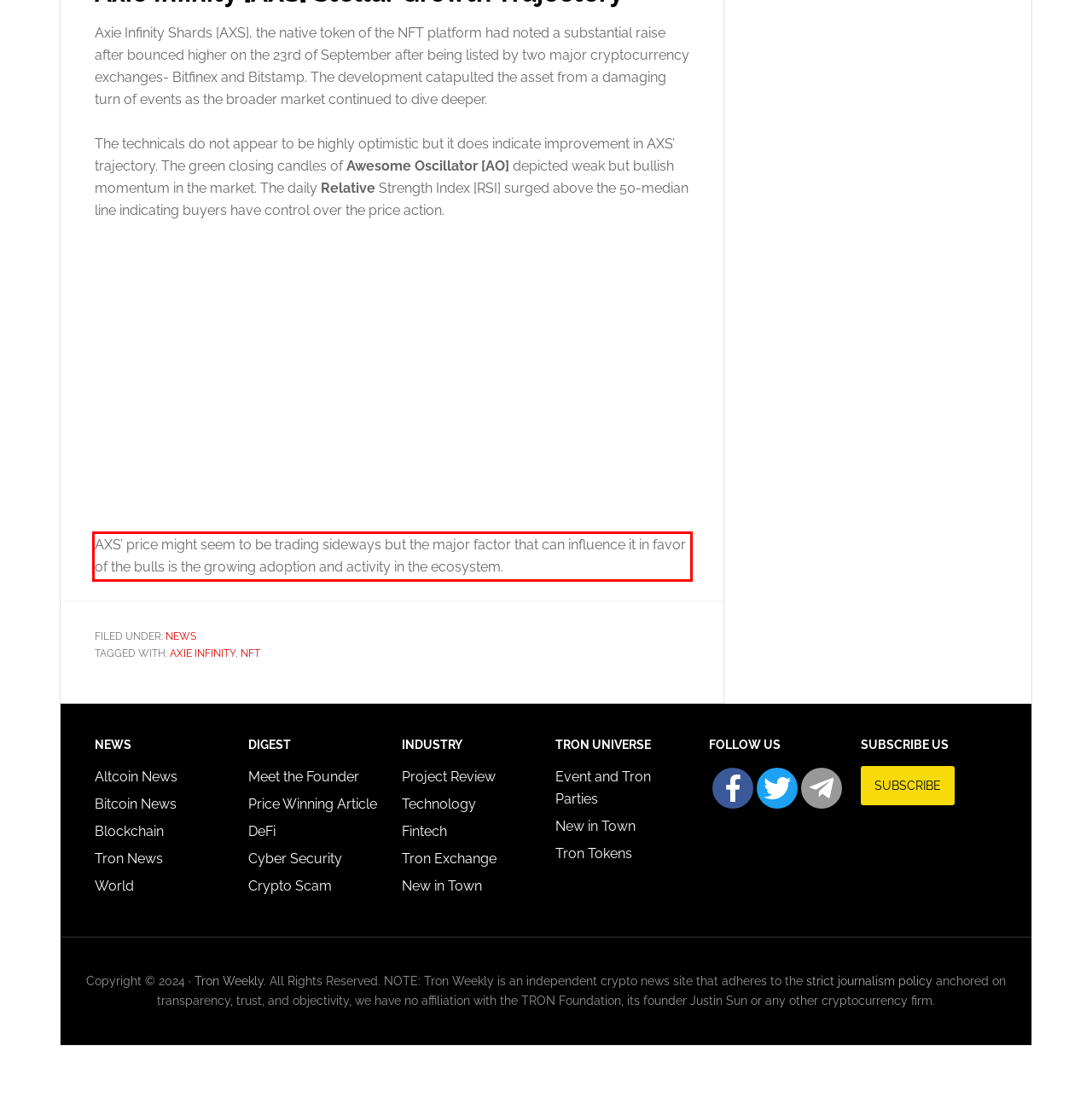You are provided with a screenshot of a webpage containing a red bounding box. Please extract the text enclosed by this red bounding box.

AXS’ price might seem to be trading sideways but the major factor that can influence it in favor of the bulls is the growing adoption and activity in the ecosystem.